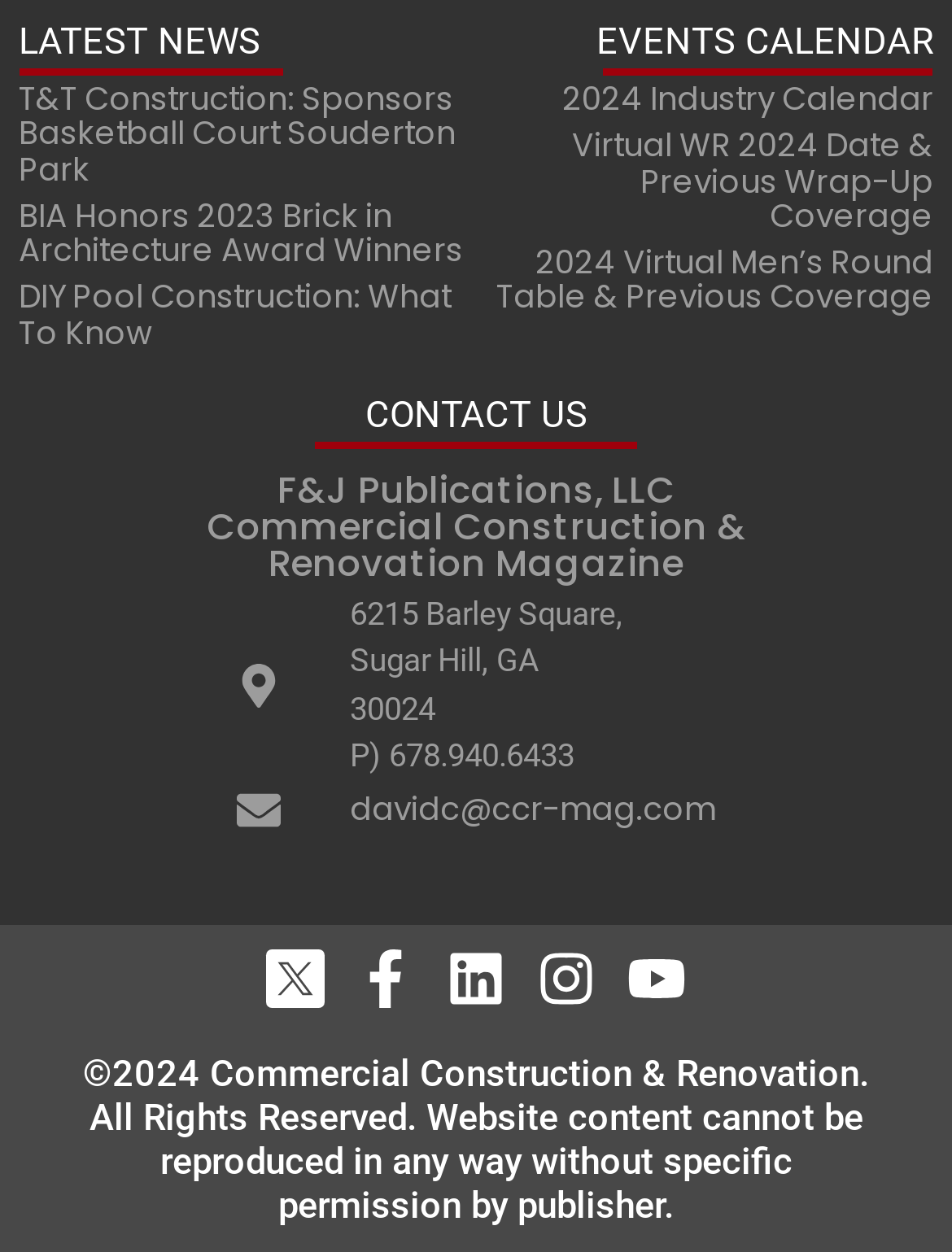Using a single word or phrase, answer the following question: 
What is the phone number of the company?

678.940.6433